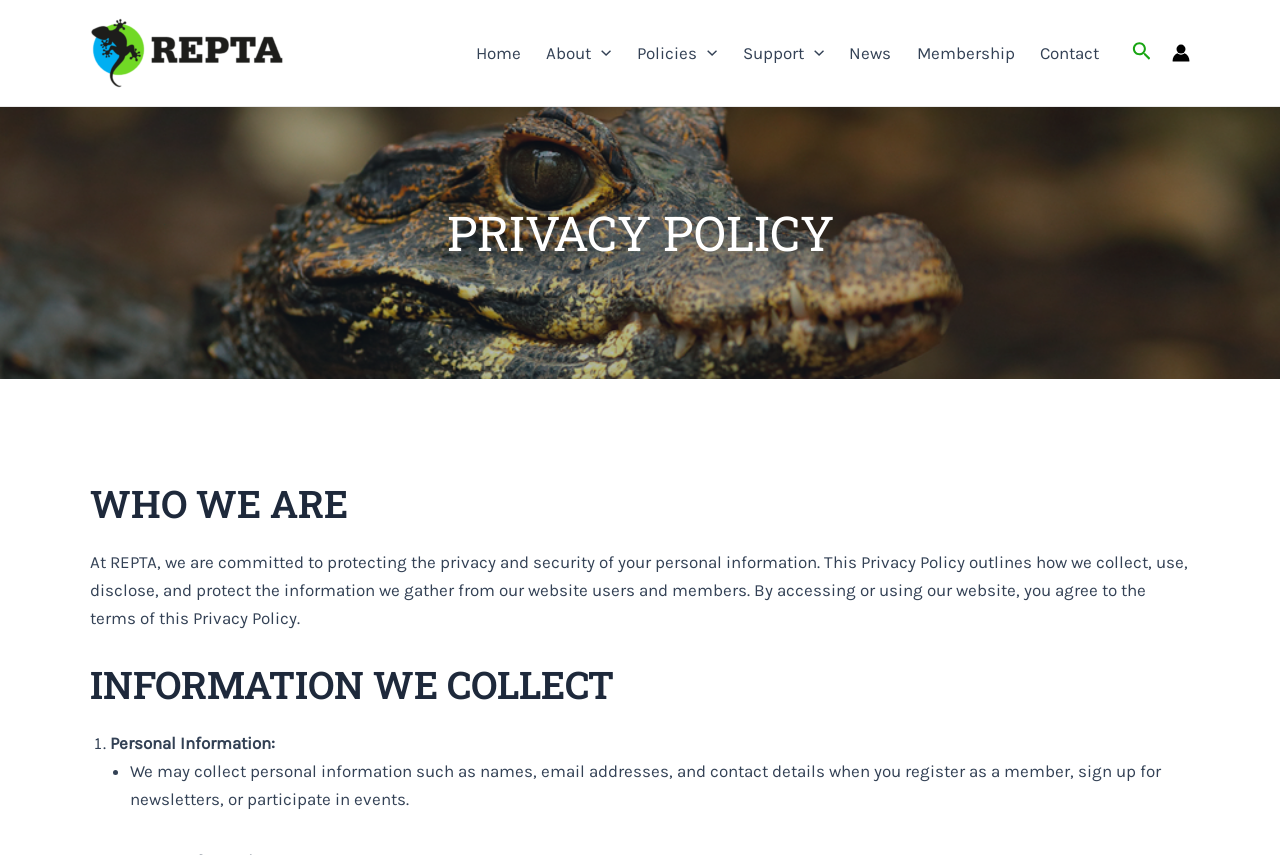Respond with a single word or phrase:
How many menu toggles are there in the navigation?

3